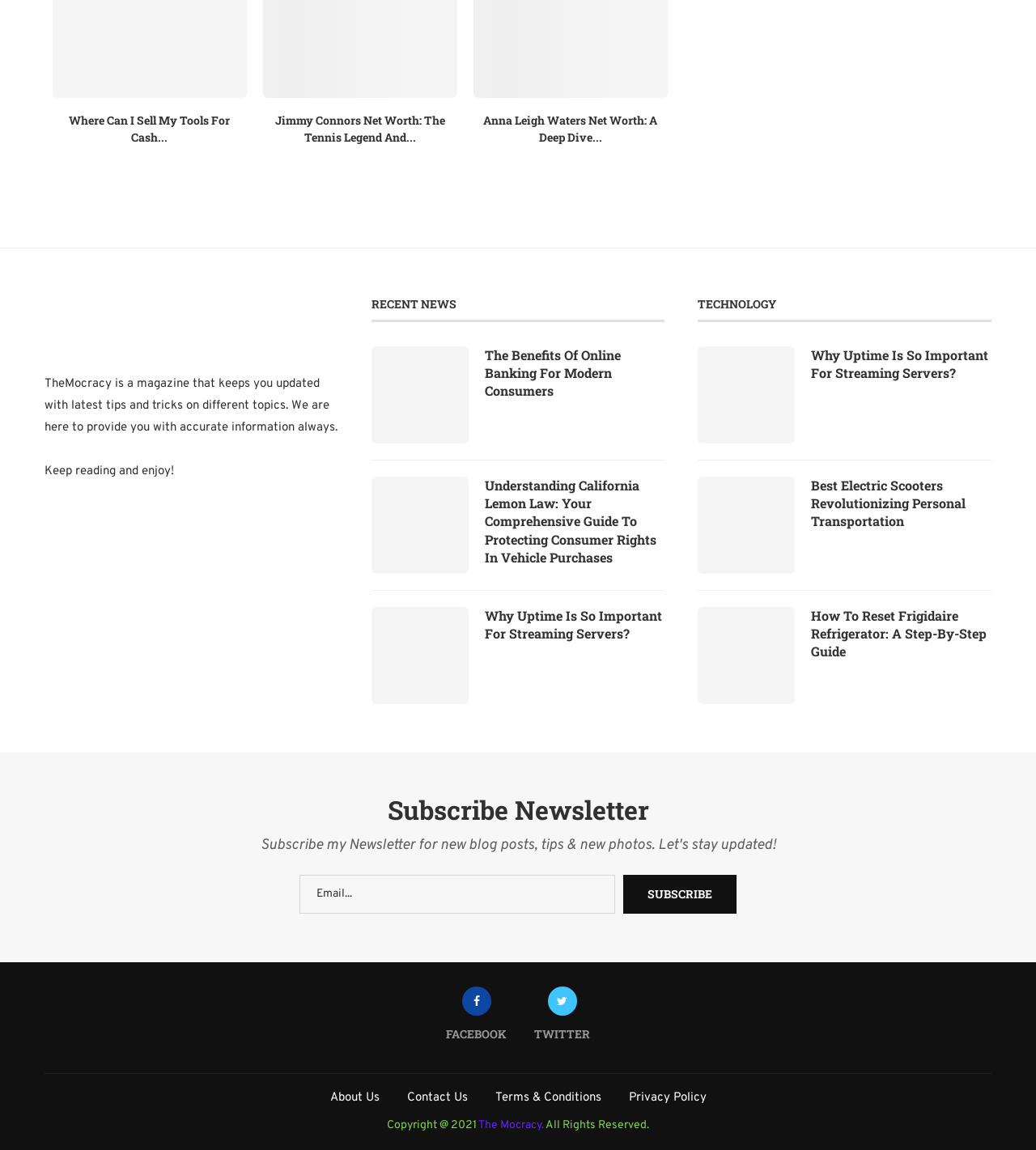What is the purpose of the textbox in the Subscribe Newsletter section?
Using the information from the image, answer the question thoroughly.

The textbox in the Subscribe Newsletter section is labeled 'Email...' and is required, indicating that it is meant for users to enter their email address in order to subscribe to the newsletter.